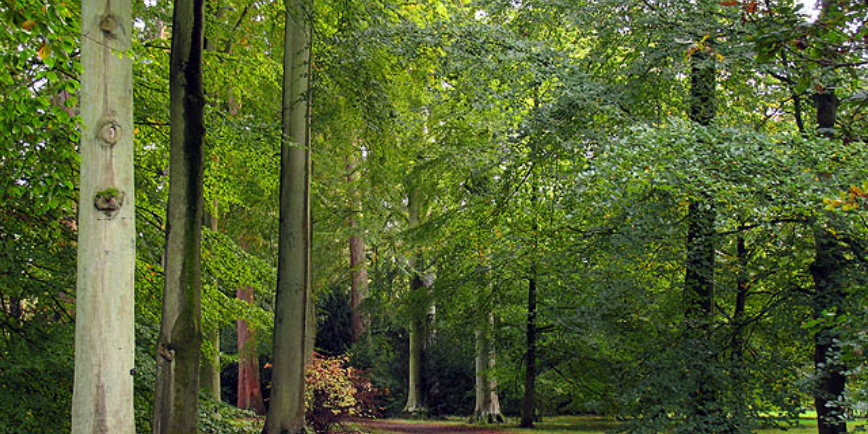Refer to the screenshot and answer the following question in detail:
What can be almost heard in this peaceful setting?

The caption creates a serene atmosphere by mentioning that the 'subtle rustling of leaves and the chirping of birds can be almost heard', evoking a sense of tranquility and peacefulness.